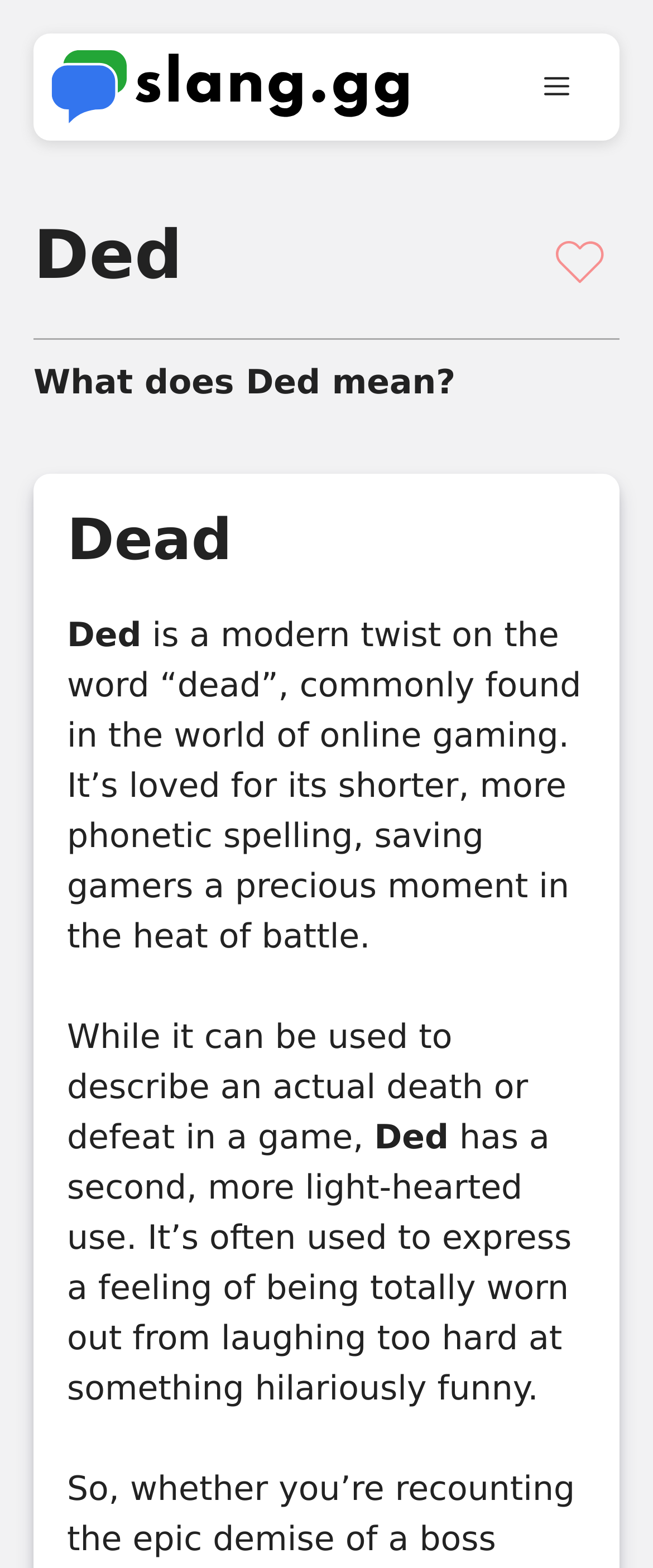Generate a comprehensive description of the webpage content.

The webpage is about the slang term "Ded" and its meaning. At the top, there is a banner with the site's name "Slang.GG" and a link to the site's homepage, accompanied by a small image of the site's logo. To the right of the banner, there is a navigation menu toggle button labeled "Menu".

Below the banner, there is a large heading that reads "Ded", followed by two identical images. Next to the heading, there is a subheading that asks "What does Ded mean?".

The main content of the page is divided into paragraphs of text. The first paragraph explains that "Ded" is a modern twist on the word "dead", commonly used in online gaming, and is loved for its shorter and more phonetic spelling. The second paragraph describes how "Ded" can be used to describe an actual death or defeat in a game. The third paragraph mentions that "Ded" has a second, more light-hearted use, where it's used to express being totally worn out from laughing too hard at something hilariously funny.

There are a total of 3 images on the page, including the site's logo and two identical images next to the heading "Ded". The navigation menu toggle button is located at the top right corner of the page.